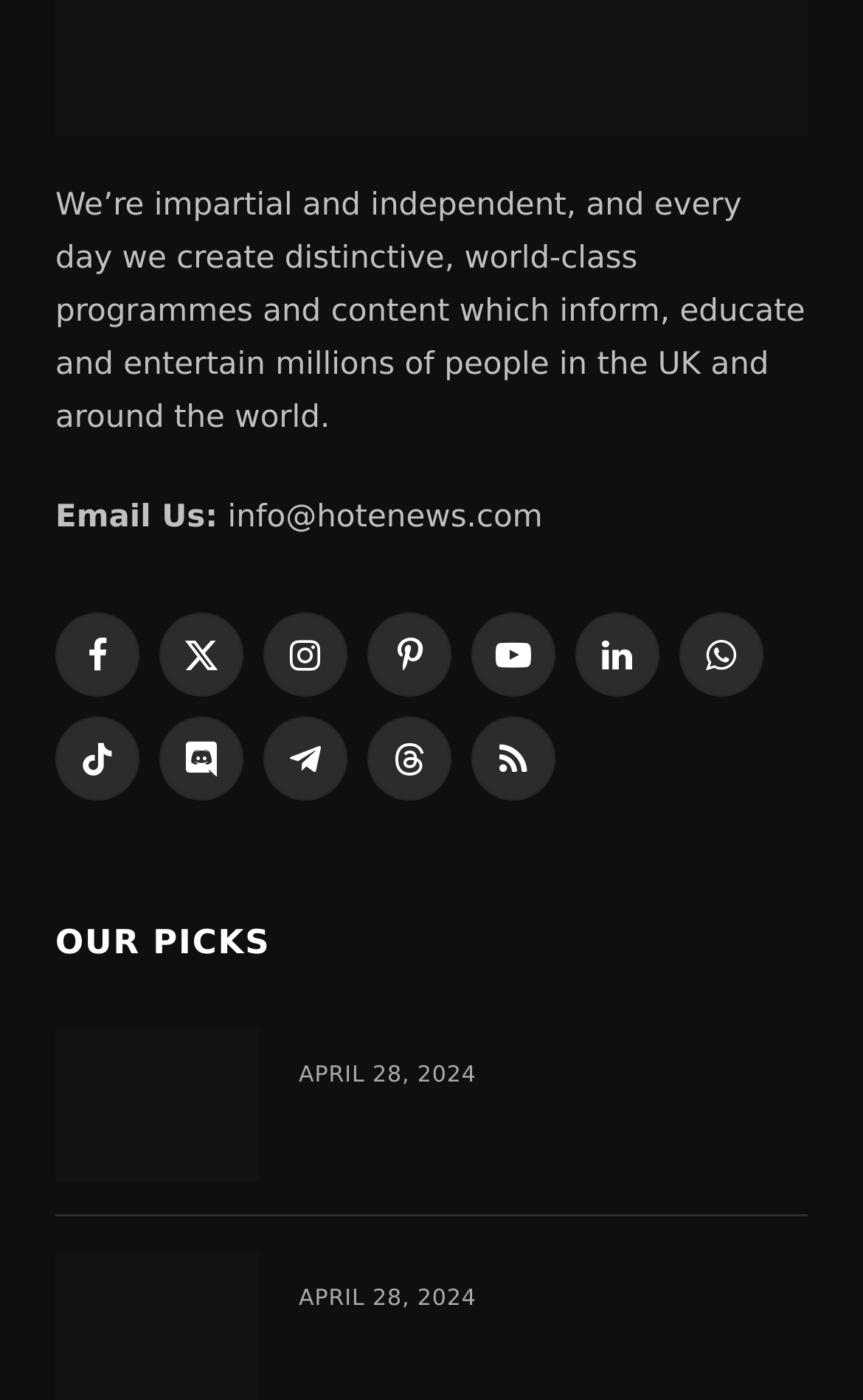Please indicate the bounding box coordinates of the element's region to be clicked to achieve the instruction: "Email us". Provide the coordinates as four float numbers between 0 and 1, i.e., [left, top, right, bottom].

[0.064, 0.357, 0.252, 0.383]